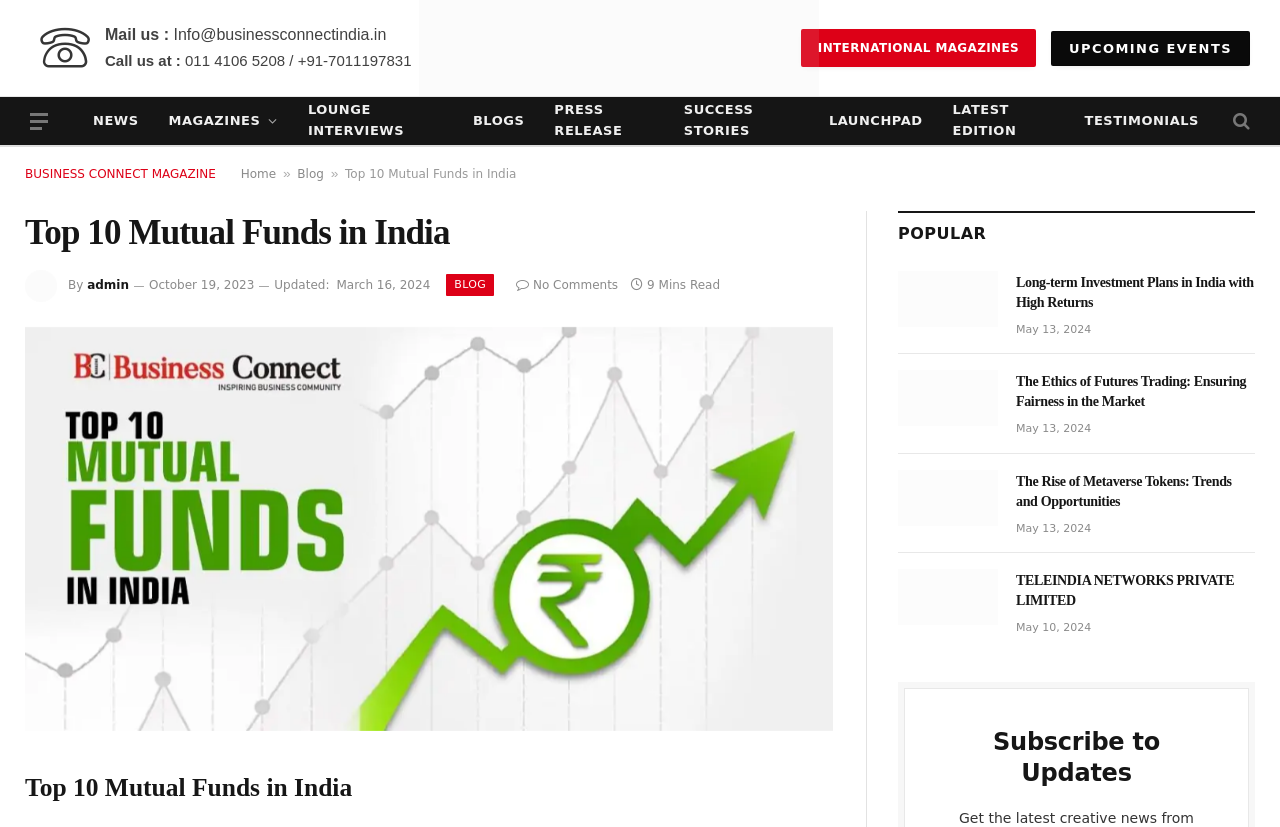Given the webpage screenshot, identify the bounding box of the UI element that matches this description: "Lounge Interviews".

[0.229, 0.131, 0.358, 0.162]